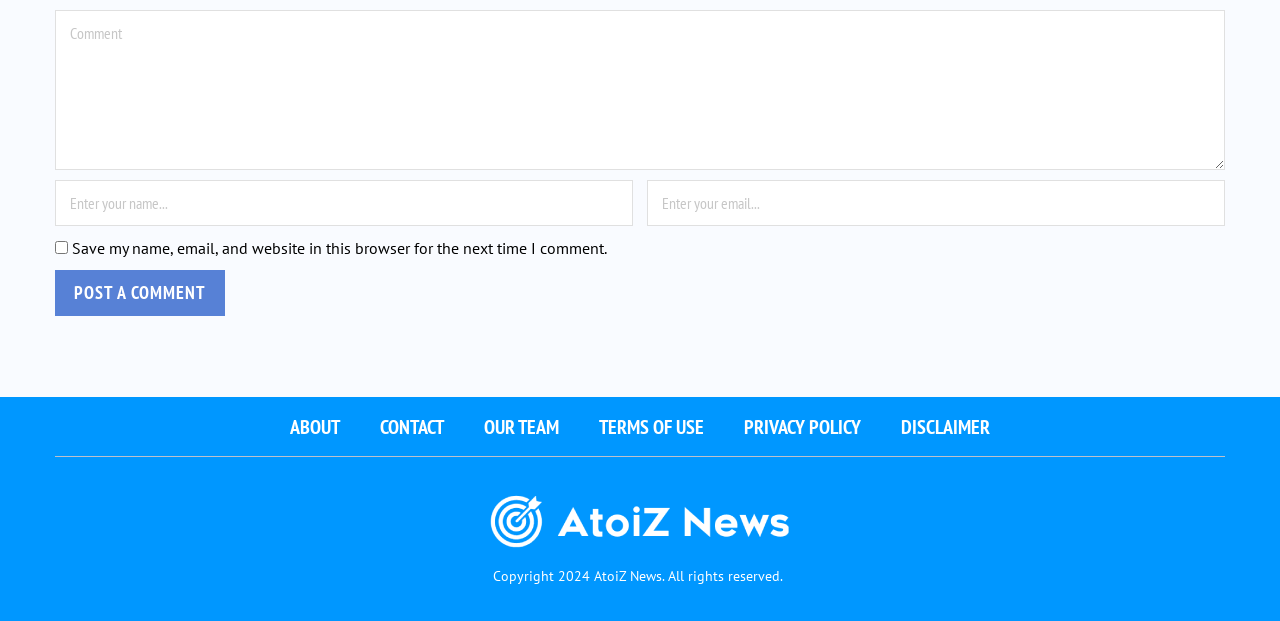Provide the bounding box coordinates for the area that should be clicked to complete the instruction: "Post a comment".

[0.043, 0.435, 0.176, 0.509]